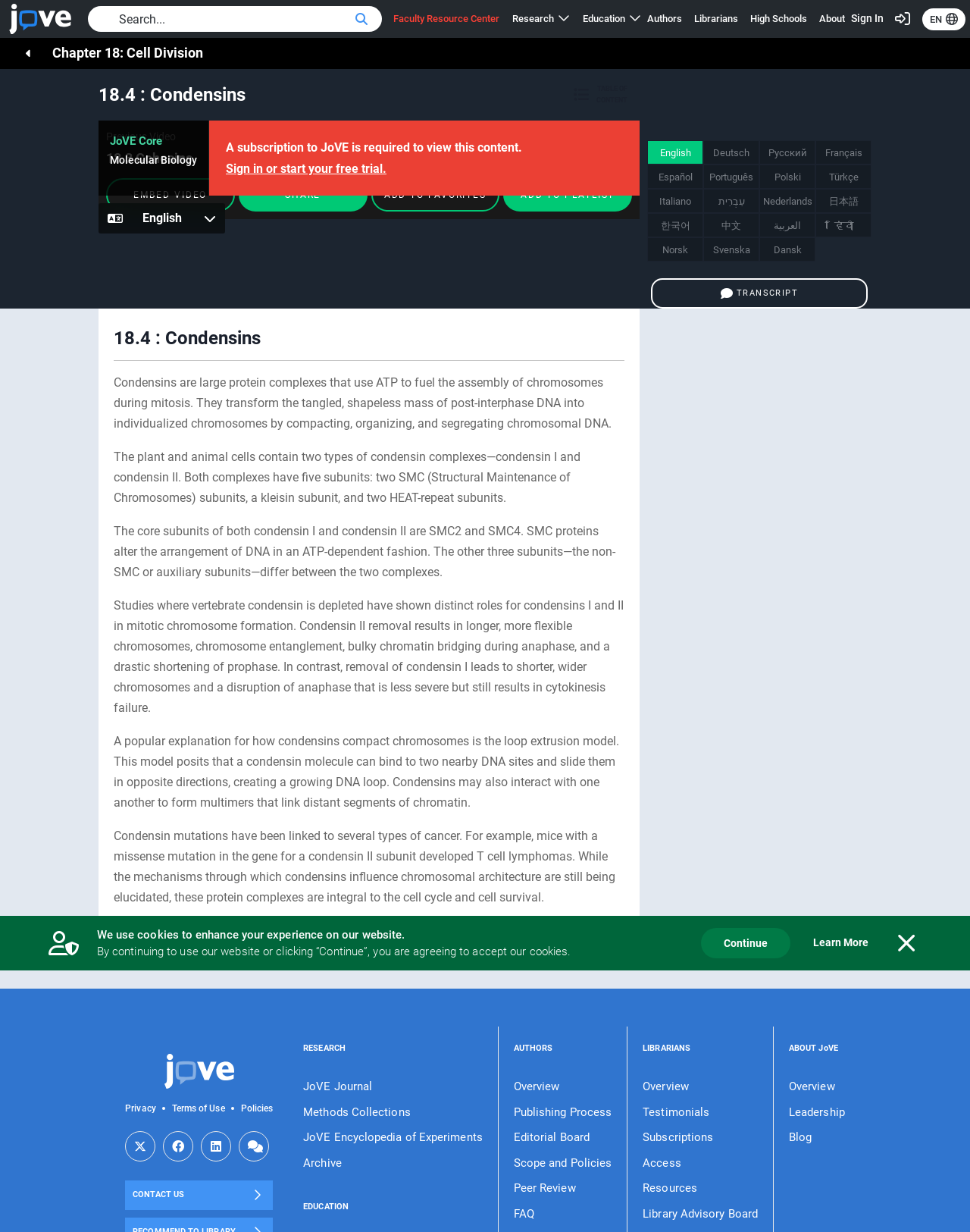Given the following UI element description: "parent_node: Faculty Resource Center", find the bounding box coordinates in the webpage screenshot.

[0.012, 0.0, 0.079, 0.031]